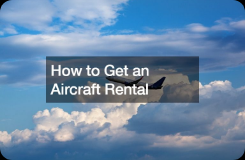Please answer the following question using a single word or phrase: 
What is the mood conveyed by the image?

Serene